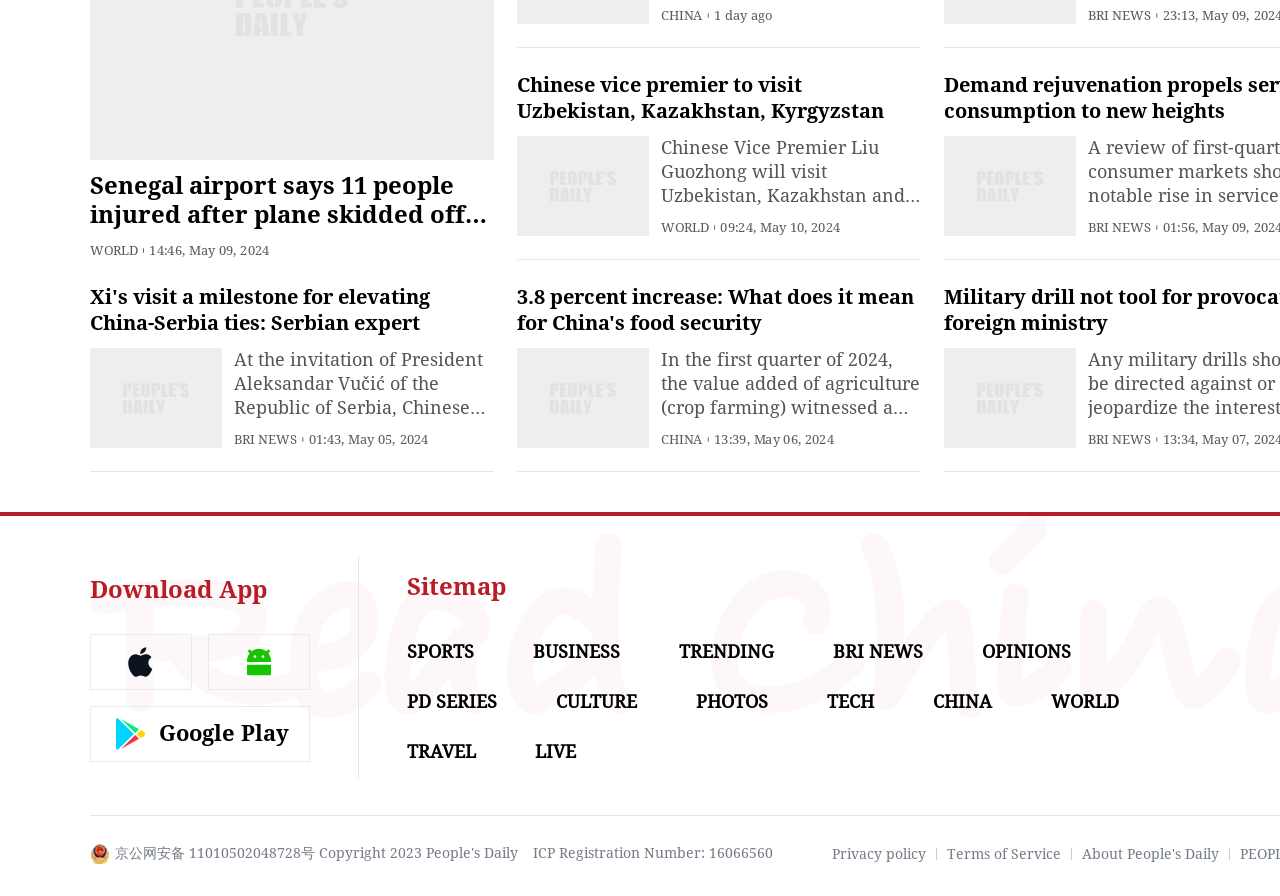Respond with a single word or phrase:
What are the categories of news available on this webpage?

WORLD, CHINA, BRI NEWS, SPORTS, BUSINESS, TRENDING, OPINIONS, PD SERIES, CULTURE, PHOTOS, TECH, TRAVEL, LIVE